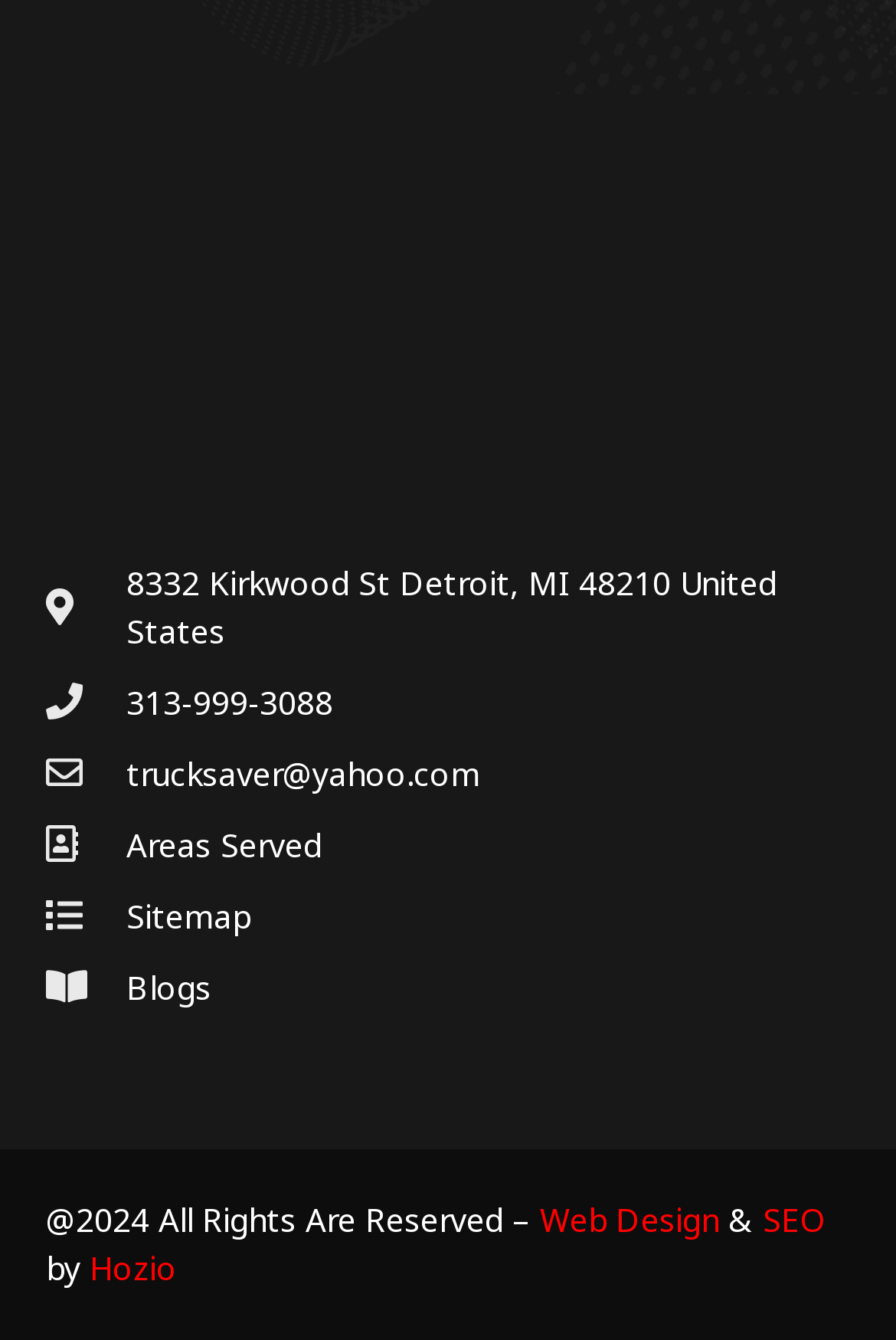Using the webpage screenshot and the element description Areas Served, determine the bounding box coordinates. Specify the coordinates in the format (top-left x, top-left y, bottom-right x, bottom-right y) with values ranging from 0 to 1.

[0.051, 0.612, 0.949, 0.648]